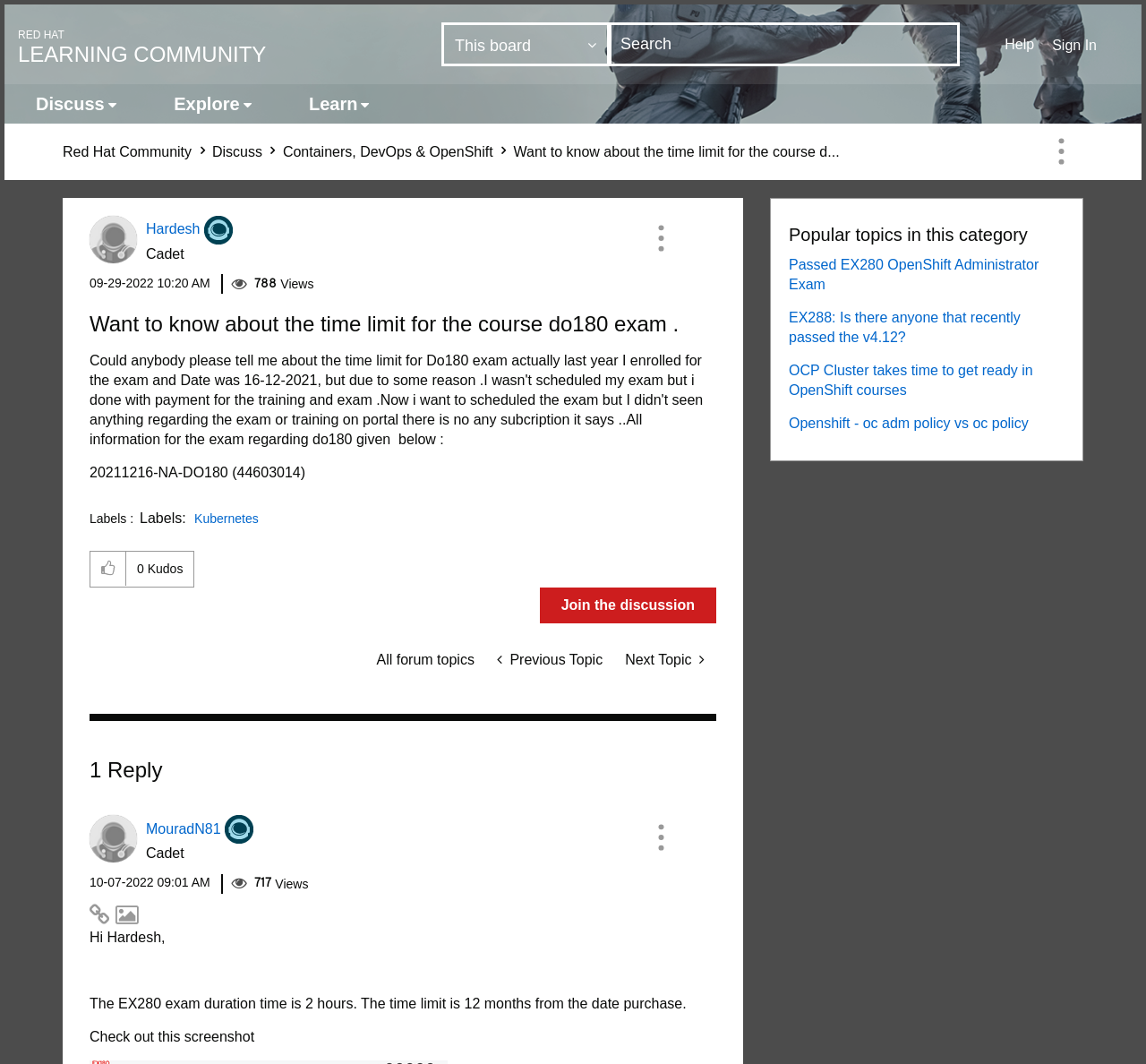What is the duration of the EX280 exam?
Look at the image and respond to the question as thoroughly as possible.

The duration of the EX280 exam can be found in the reply to the post, where it says 'The EX280 exam duration time is 2 hours.' in a static text element.